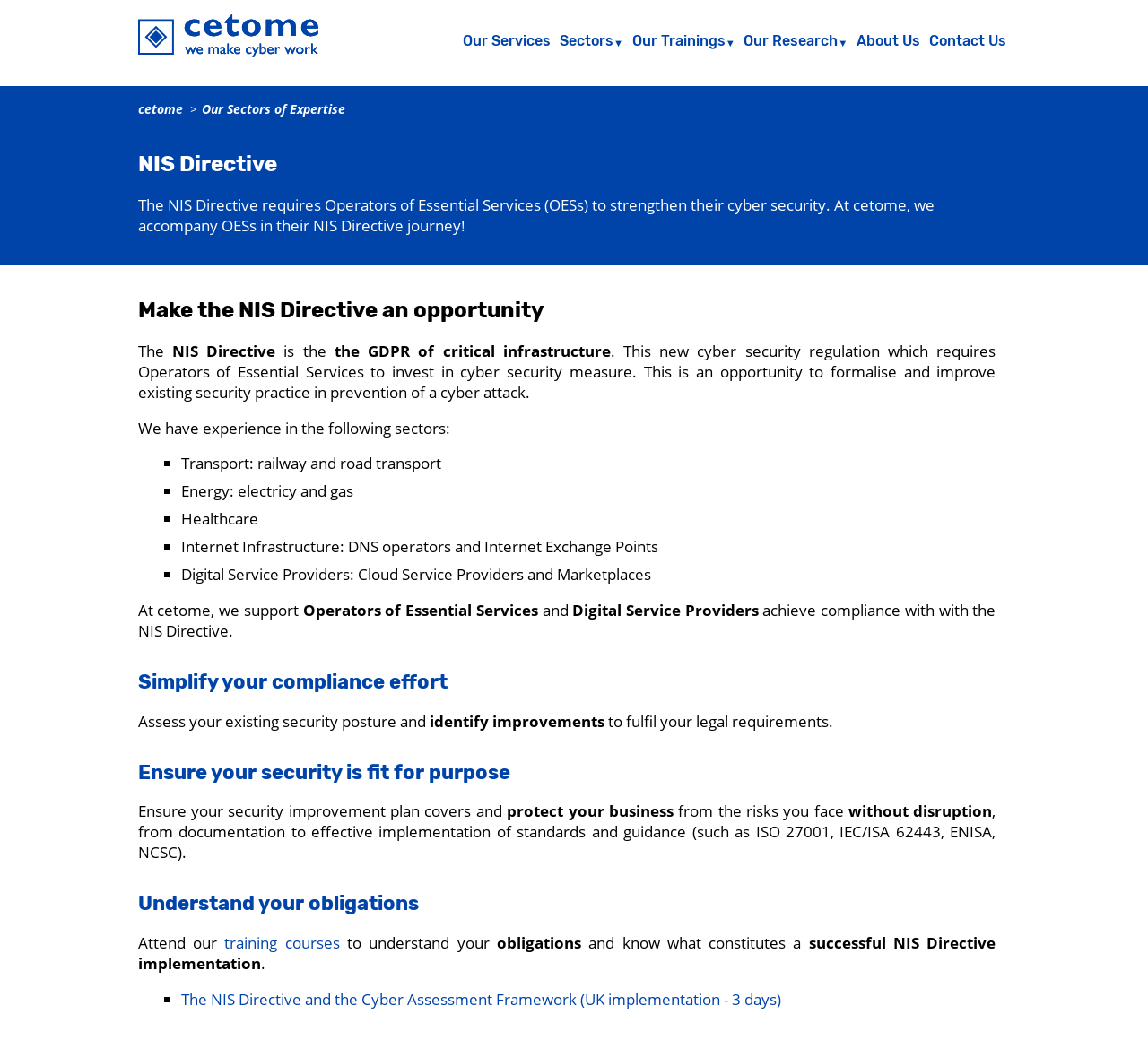Find the bounding box coordinates for the UI element whose description is: "cetome". The coordinates should be four float numbers between 0 and 1, in the format [left, top, right, bottom].

[0.12, 0.097, 0.159, 0.113]